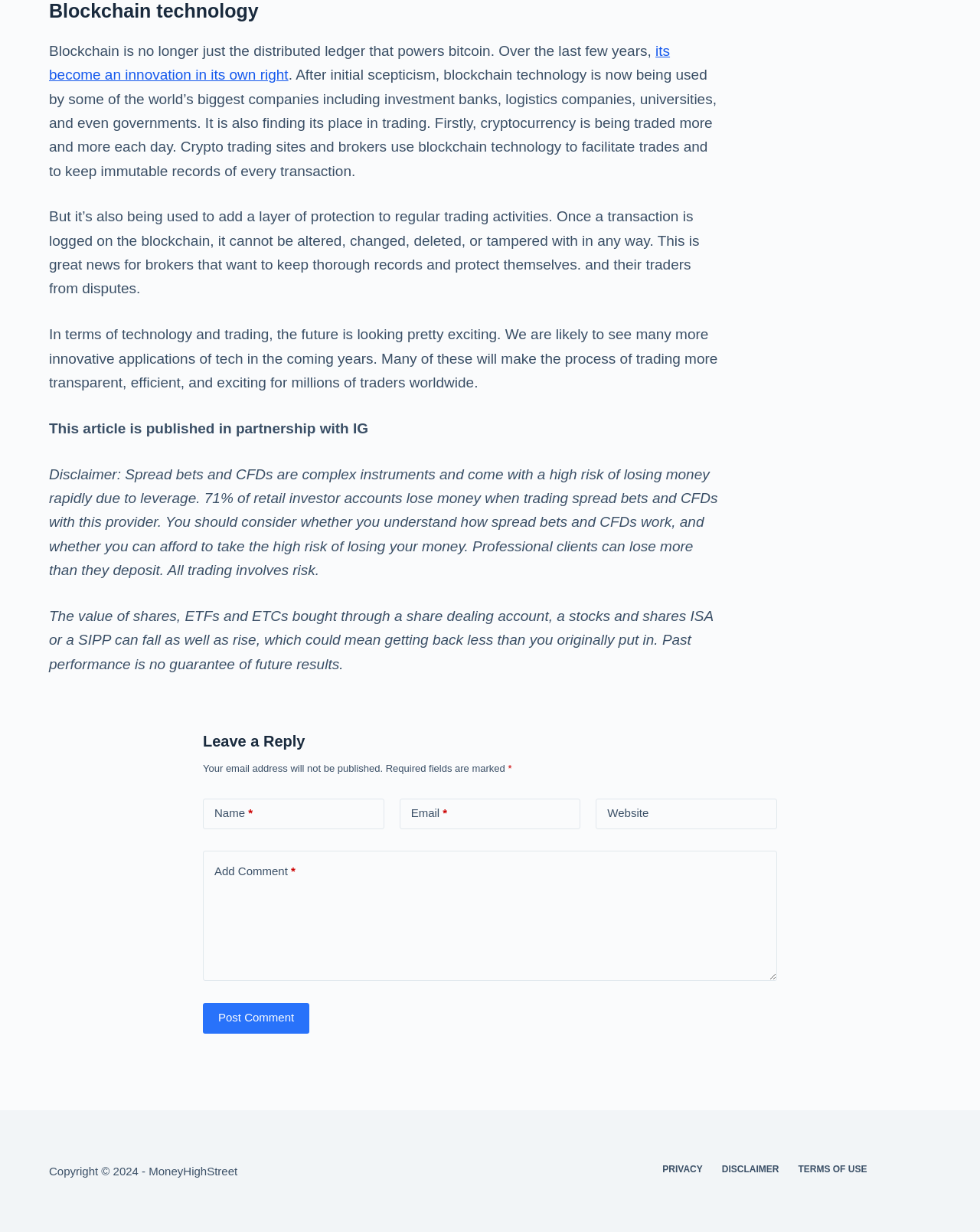Please identify the bounding box coordinates of the element that needs to be clicked to perform the following instruction: "Click the 'Website' text field".

[0.608, 0.648, 0.793, 0.673]